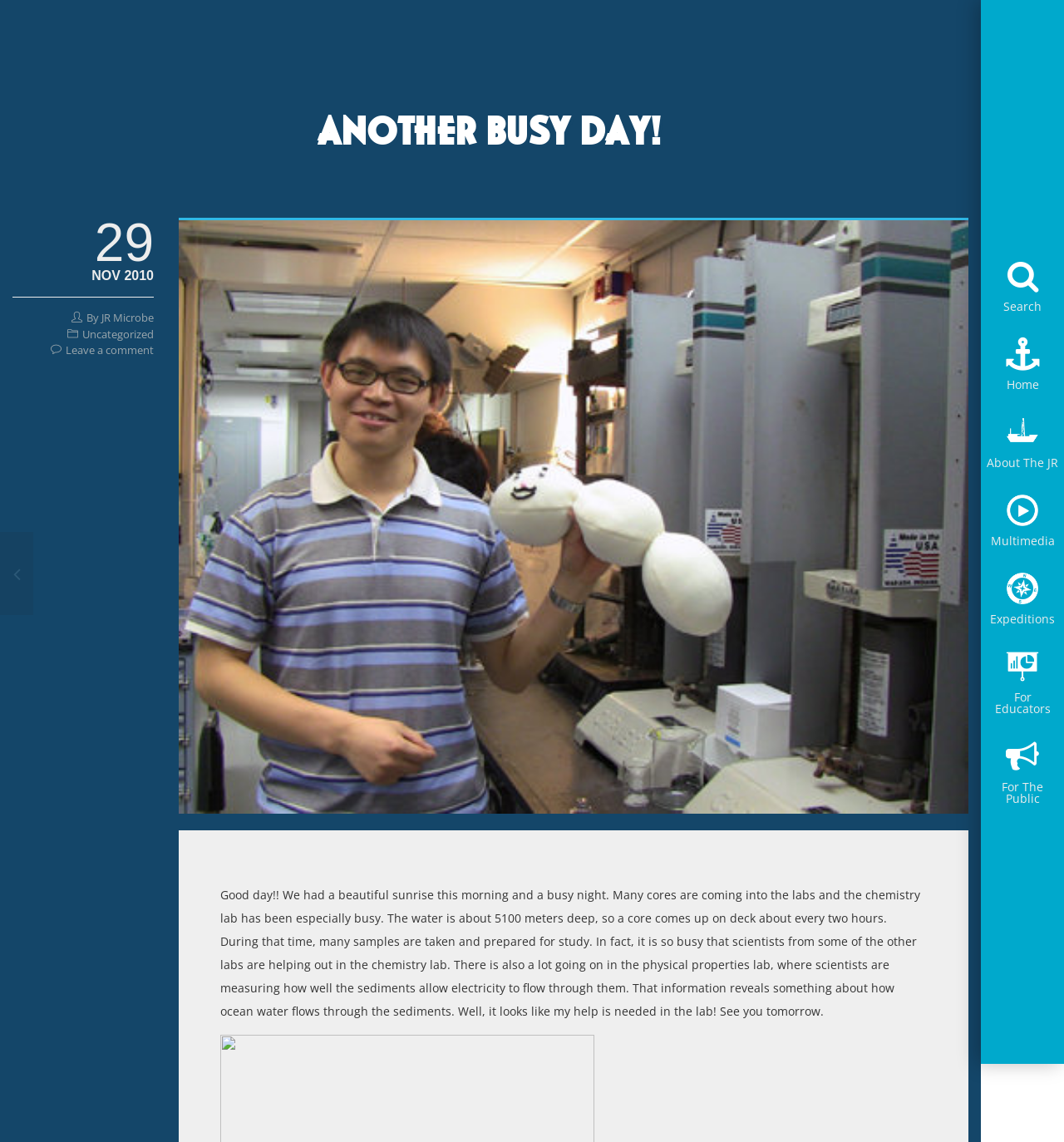Locate the bounding box coordinates of the area that needs to be clicked to fulfill the following instruction: "Read about the JR". The coordinates should be in the format of four float numbers between 0 and 1, namely [left, top, right, bottom].

[0.922, 0.353, 1.0, 0.421]